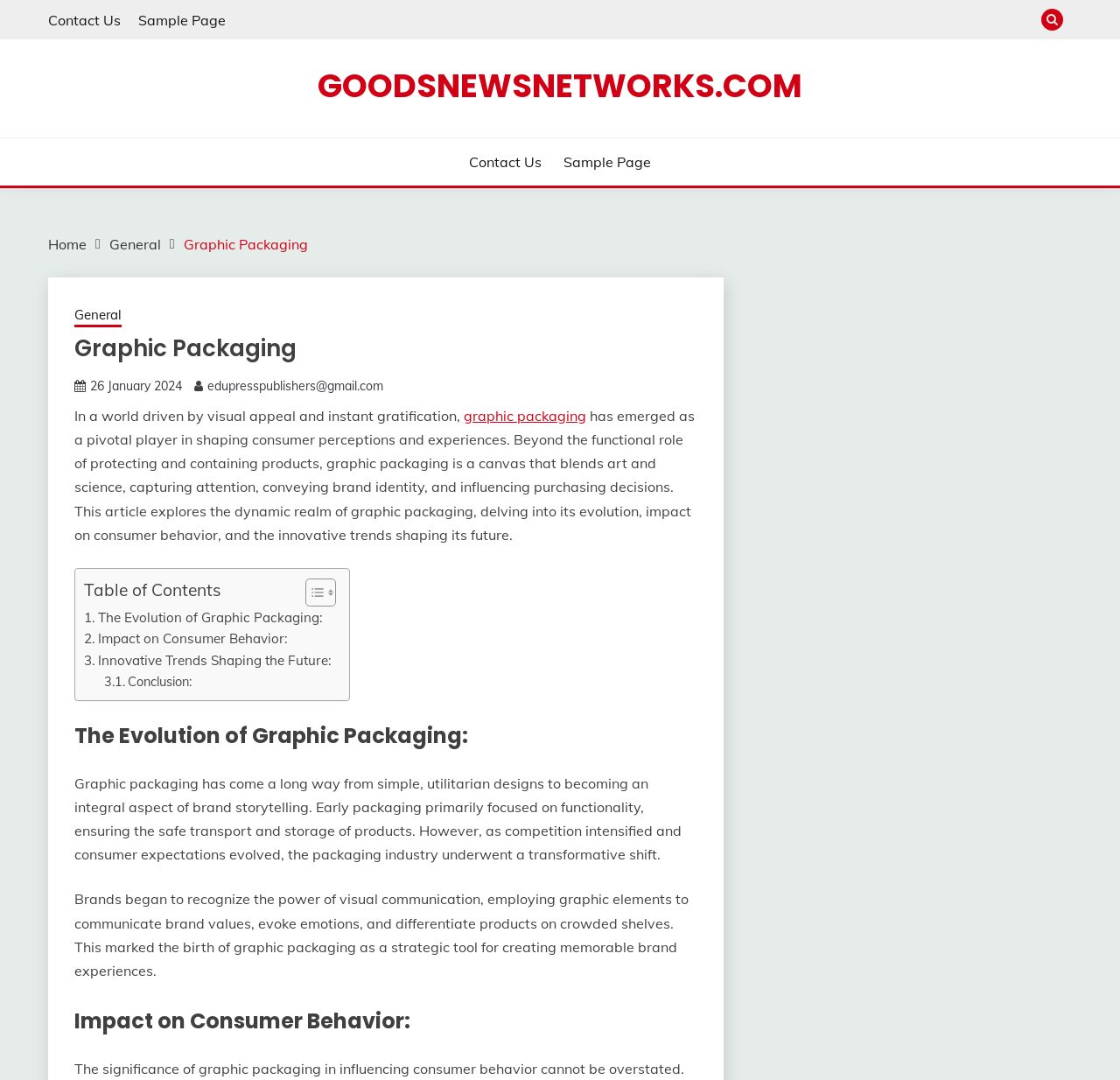Using the format (top-left x, top-left y, bottom-right x, bottom-right y), provide the bounding box coordinates for the described UI element. All values should be floating point numbers between 0 and 1: Toggle

[0.261, 0.535, 0.296, 0.562]